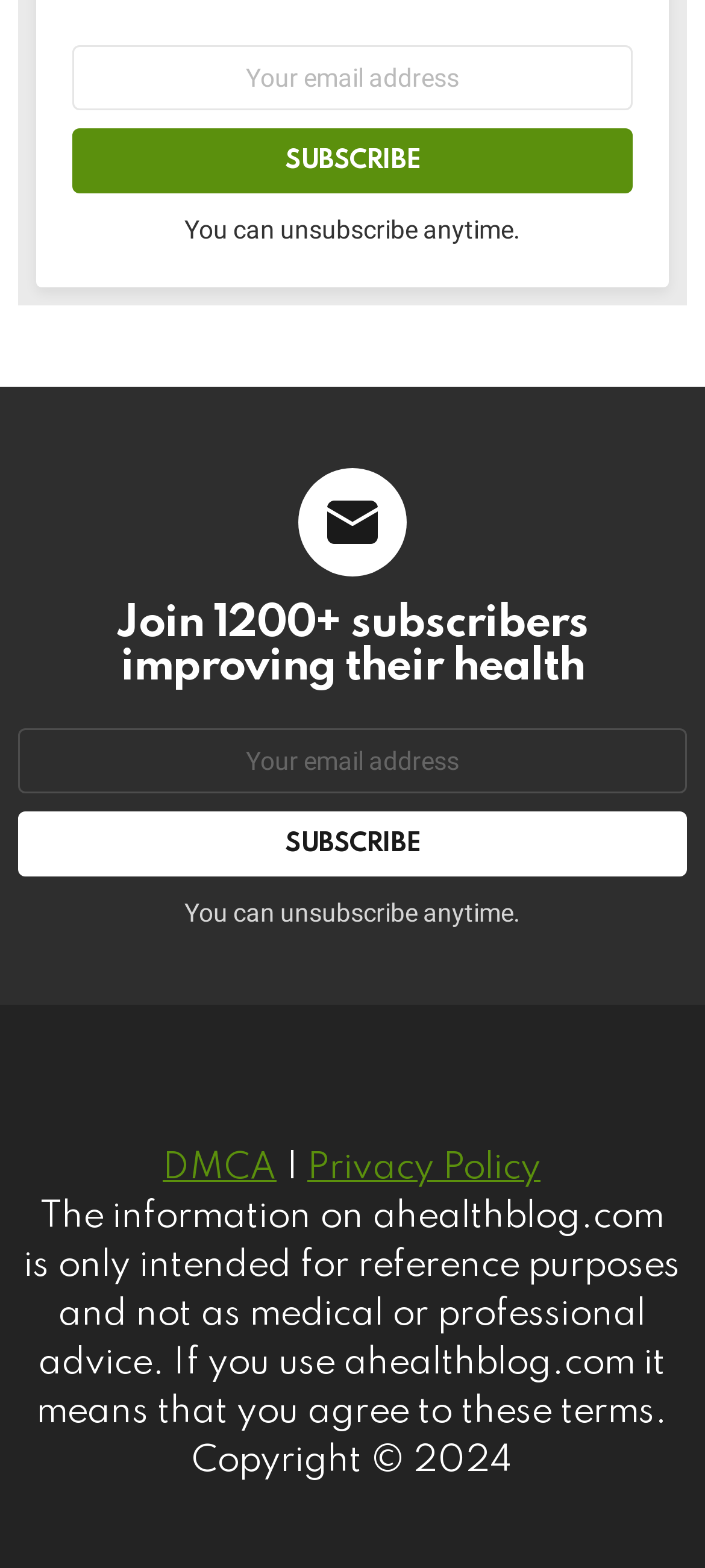Respond with a single word or phrase to the following question: What is the relationship between the website and medical advice?

Not medical advice